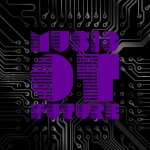What does the graphic suggest?
Examine the screenshot and reply with a single word or phrase.

A forward-thinking approach